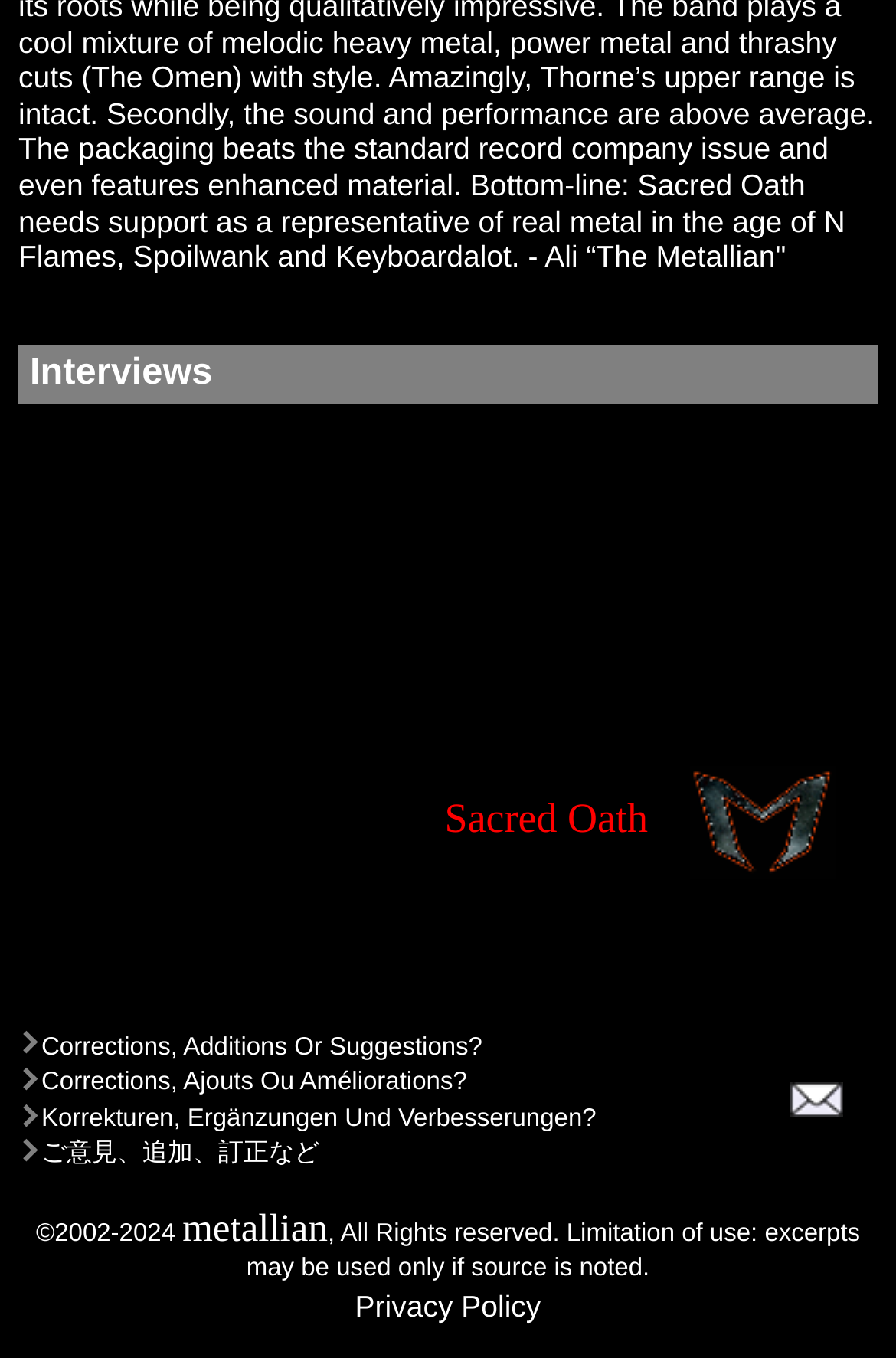Please provide a detailed answer to the question below based on the screenshot: 
What is the name of the linked website?

The name of the linked website can be found in the link element with the text 'metallian' located at coordinates [0.204, 0.888, 0.366, 0.92].